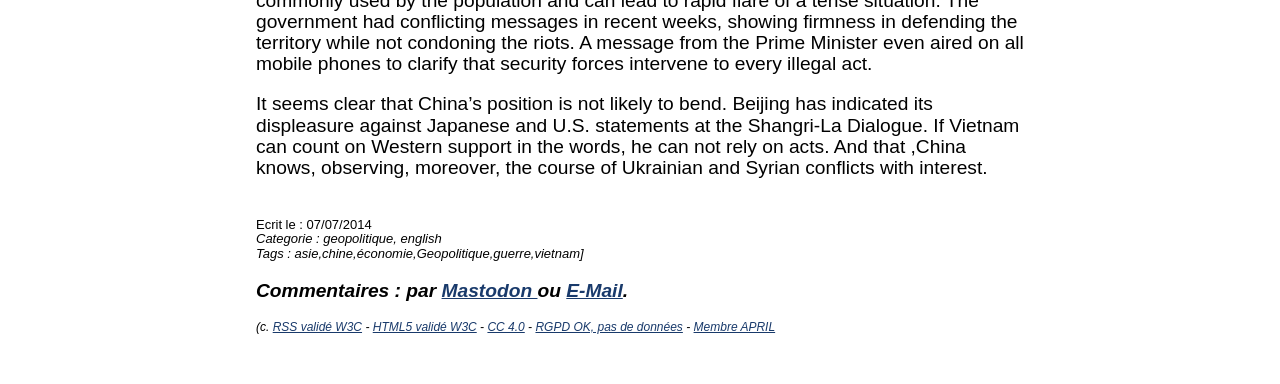When was the article written?
Based on the image content, provide your answer in one word or a short phrase.

07/07/2014